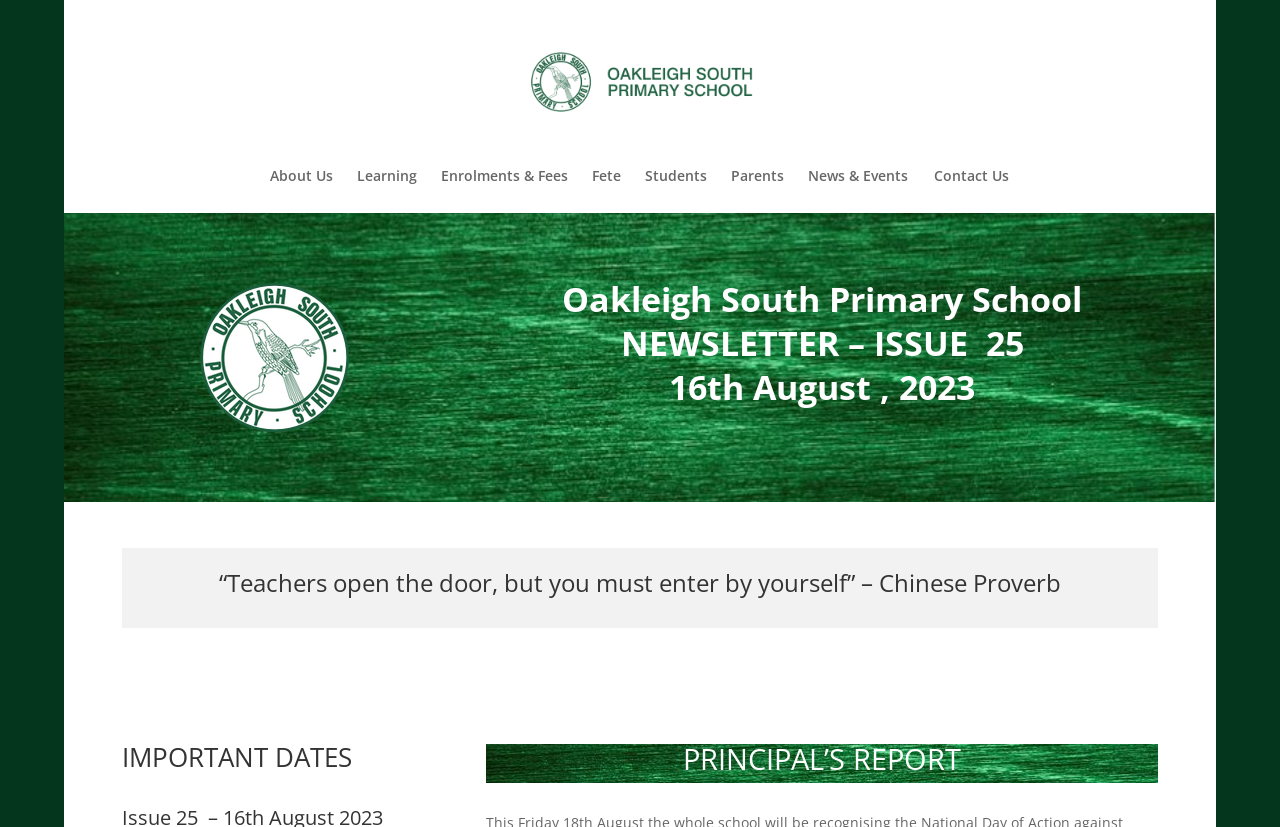Pinpoint the bounding box coordinates of the element you need to click to execute the following instruction: "read Principal’s Report". The bounding box should be represented by four float numbers between 0 and 1, in the format [left, top, right, bottom].

[0.38, 0.899, 0.905, 0.946]